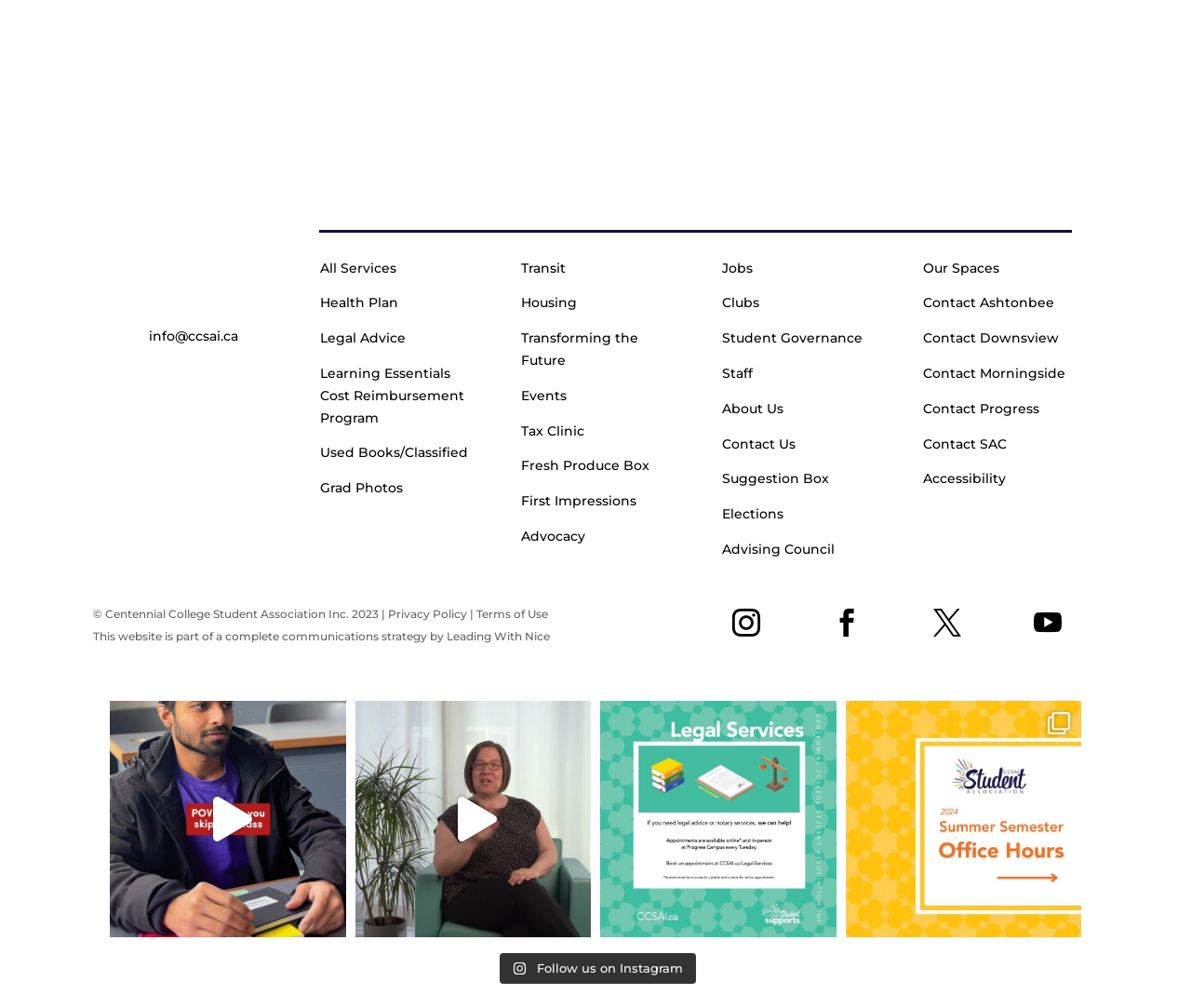Please find the bounding box for the following UI element description. Provide the coordinates in (top-left x, top-left y, bottom-right x, bottom-right y) format, with values between 0 and 1: Learning Essentials Cost Reimbursement Program

[0.269, 0.362, 0.39, 0.423]